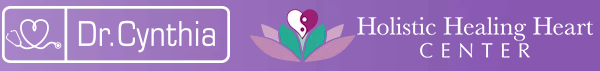Illustrate the image with a detailed caption.

This image features the logo for Dr. Cynthia Thaik's Holistic Healing Heart Center, showcasing a harmonious blend of modern design and holistic themes. The left side of the logo prominently displays the name "Dr. Cynthia" alongside a stylized heart, suggesting a compassionate and personal approach to health. On the right, the phrase "Holistic Healing Heart CENTER" is artistically paired with a graphic that includes a heart nestled within a lotus flower, symbolizing wellness, balance, and the integration of mind, body, and spirit. The overall color palette is a soothing gradient of purple, enhancing the sense of tranquility and holistic care the center promotes. This logo reflects the center's commitment to improving mental and physical health through holistic practices.